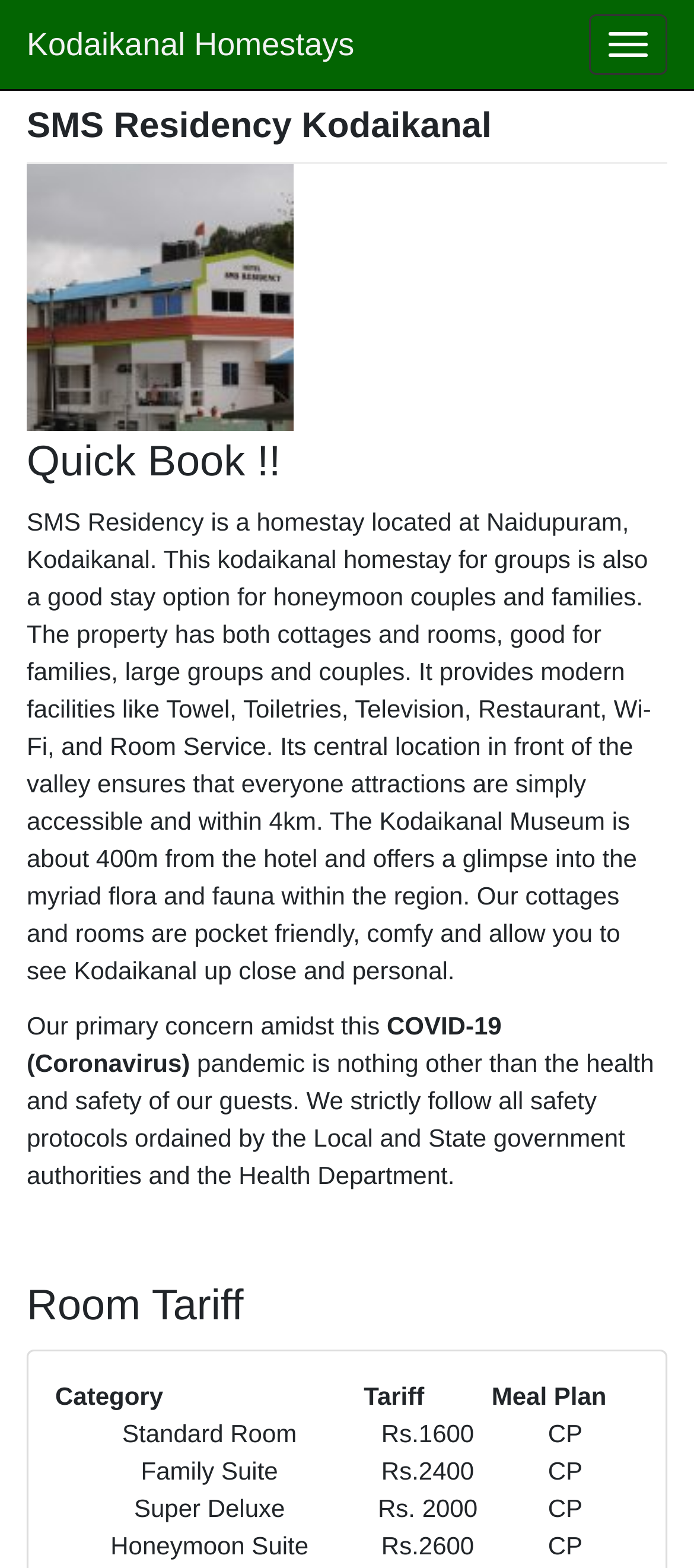What is the primary concern of SMS Residency during the COVID-19 pandemic?
Craft a detailed and extensive response to the question.

The webpage mentions that the primary concern of SMS Residency amidst the COVID-19 pandemic is the health and safety of their guests. They strictly follow all safety protocols ordained by the Local and State government authorities and the Health Department.